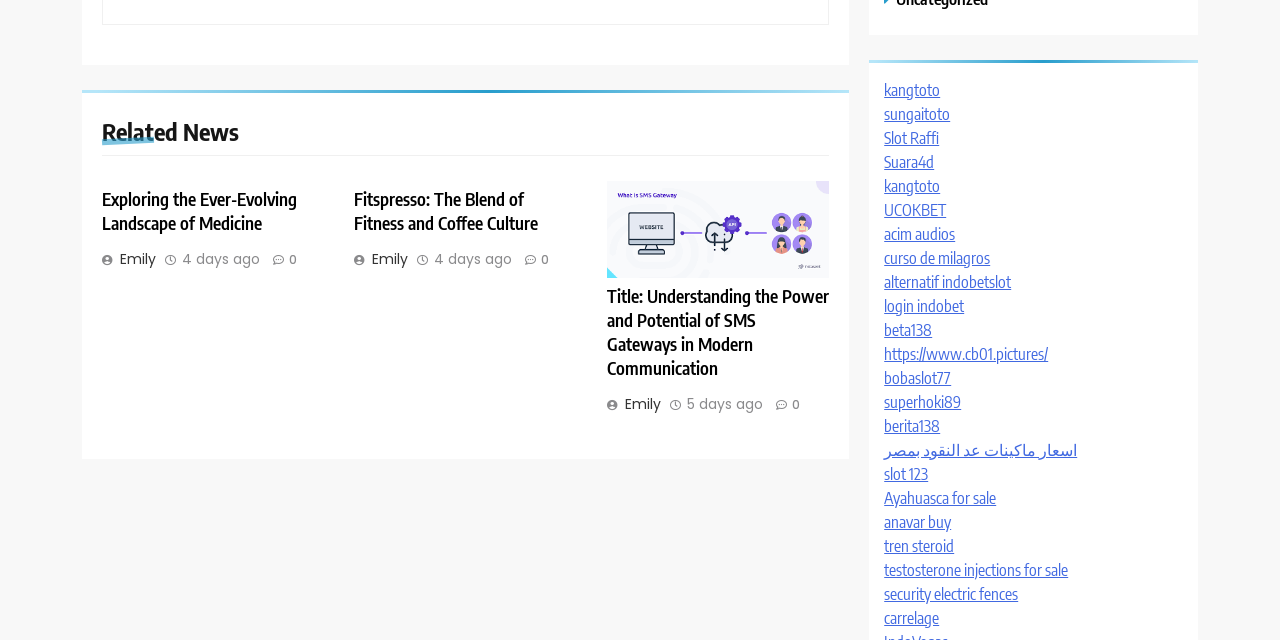Please identify the bounding box coordinates of the clickable element to fulfill the following instruction: "Read the article about Ayahuasca for sale". The coordinates should be four float numbers between 0 and 1, i.e., [left, top, right, bottom].

[0.691, 0.763, 0.778, 0.794]